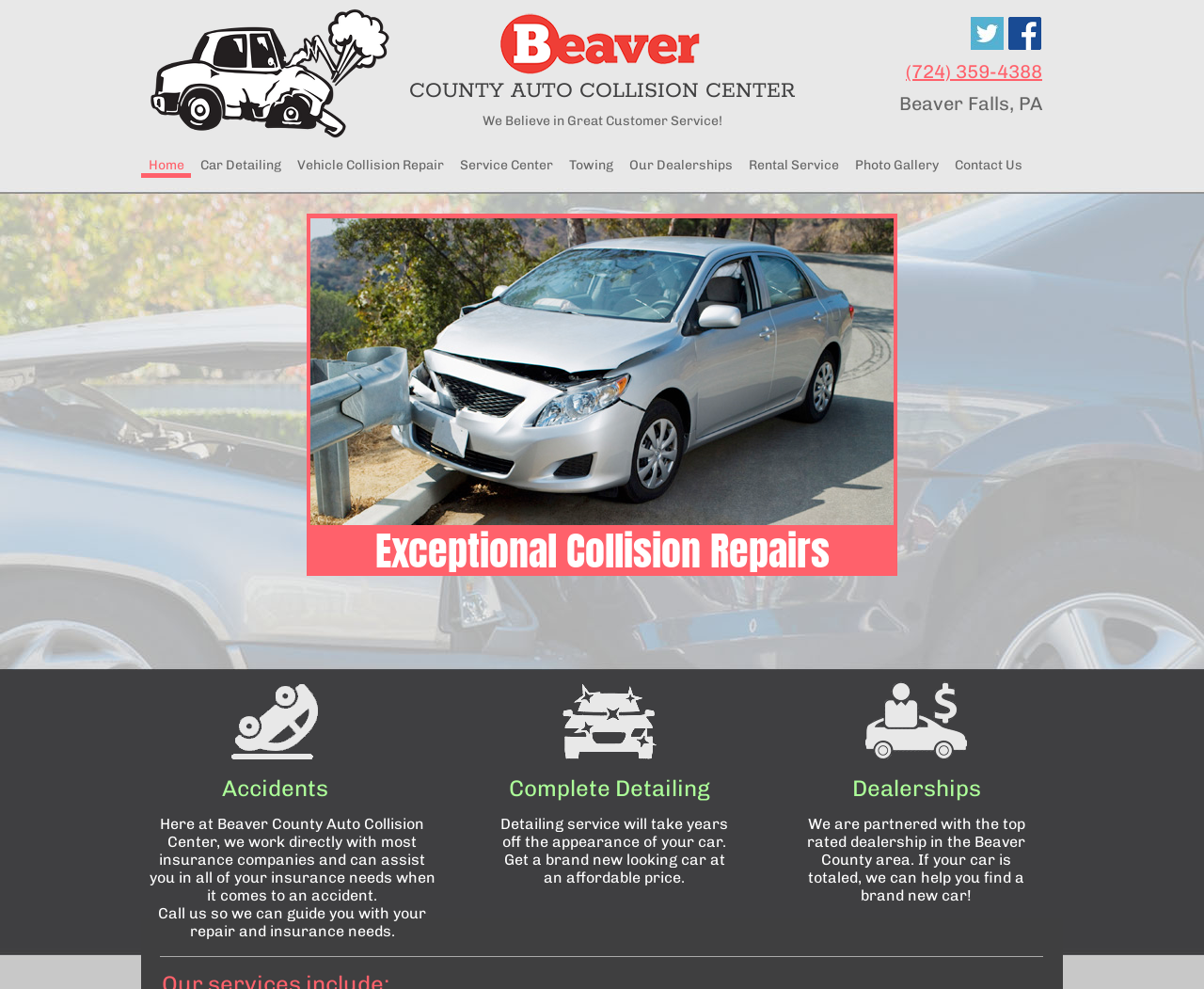What is the benefit of the detailing service offered by the auto collision center?
Answer the question in a detailed and comprehensive manner.

According to the webpage, the detailing service offered by the auto collision center can take years off the appearance of a car, making it look brand new at an affordable price. This information is mentioned in the static text element on the webpage.